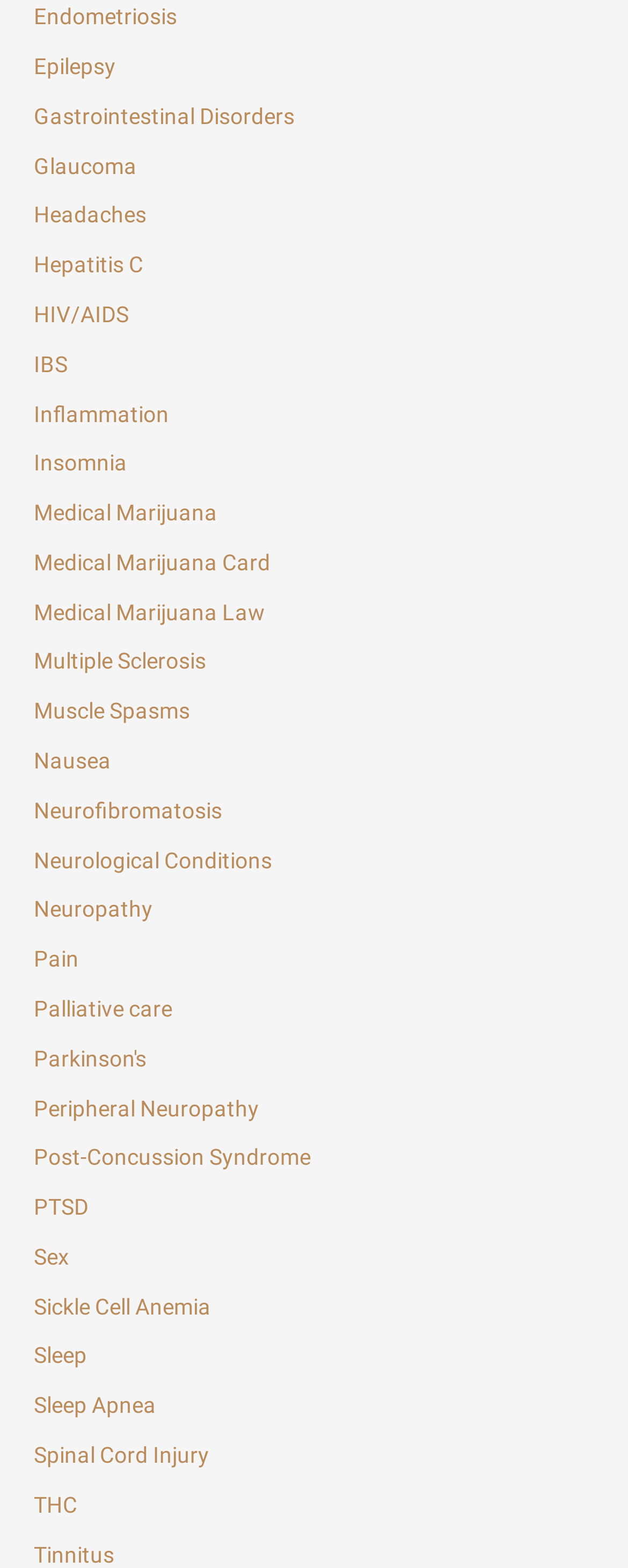Please identify the bounding box coordinates of the element that needs to be clicked to execute the following command: "Learn about Endometriosis". Provide the bounding box using four float numbers between 0 and 1, formatted as [left, top, right, bottom].

[0.054, 0.002, 0.282, 0.019]